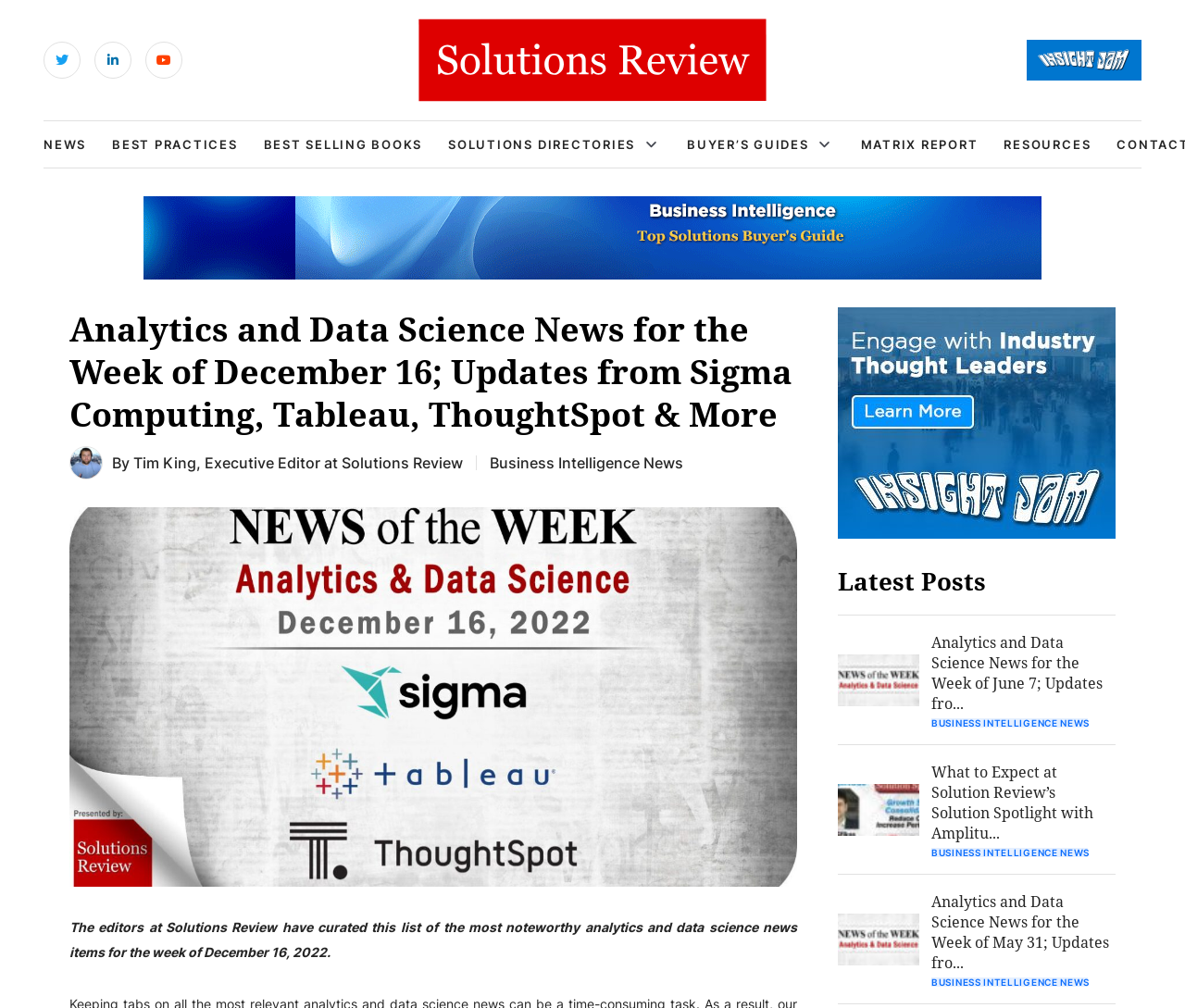Locate the bounding box coordinates of the segment that needs to be clicked to meet this instruction: "Click the logo".

[0.353, 0.018, 0.647, 0.101]